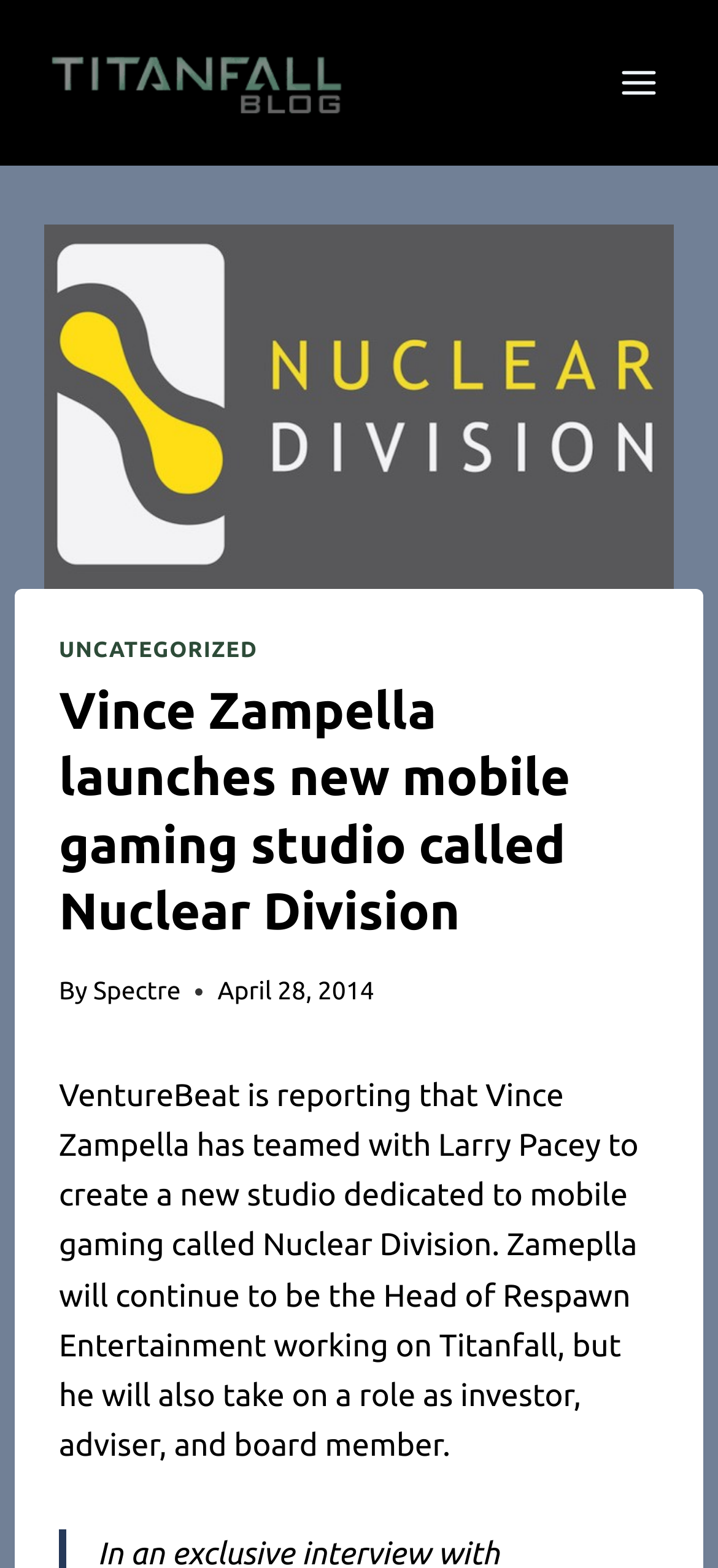What is Vince Zampella's role in Respawn Entertainment?
Look at the screenshot and give a one-word or phrase answer.

Head